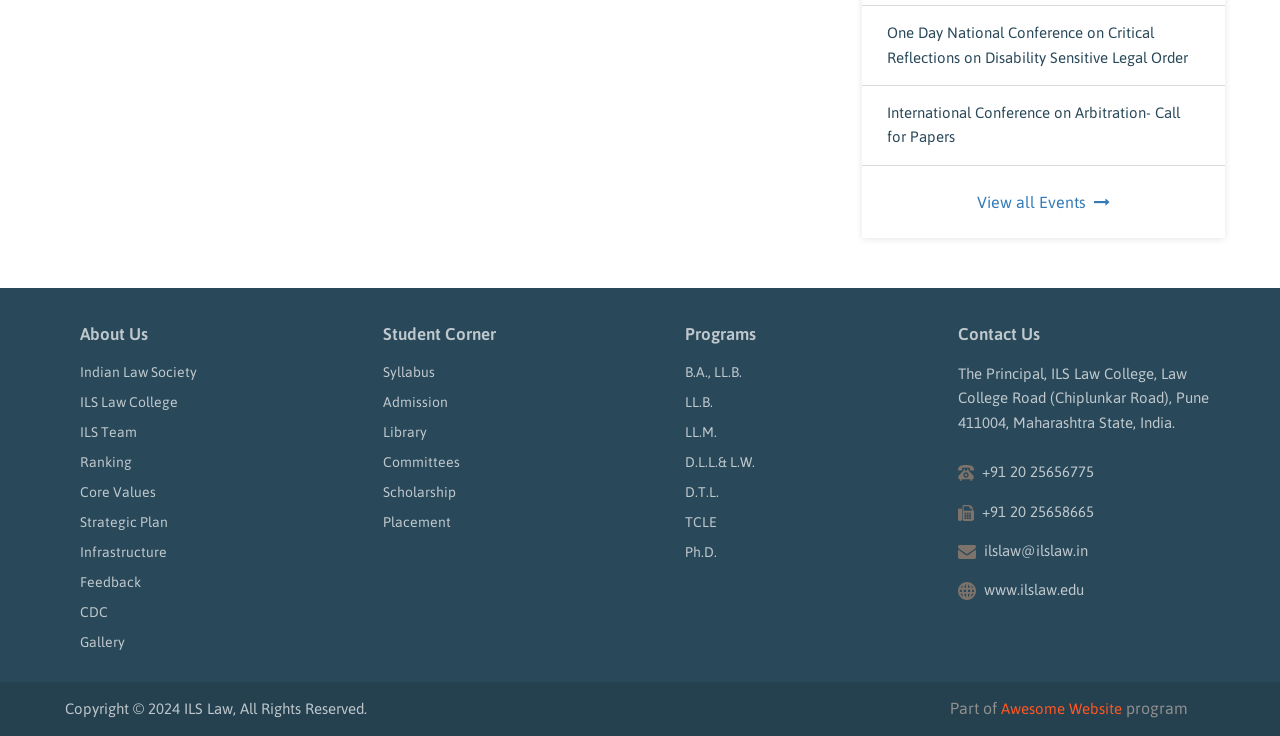Locate the bounding box of the UI element defined by this description: "ilslaw@ilslaw.in". The coordinates should be given as four float numbers between 0 and 1, formatted as [left, top, right, bottom].

[0.768, 0.736, 0.85, 0.759]